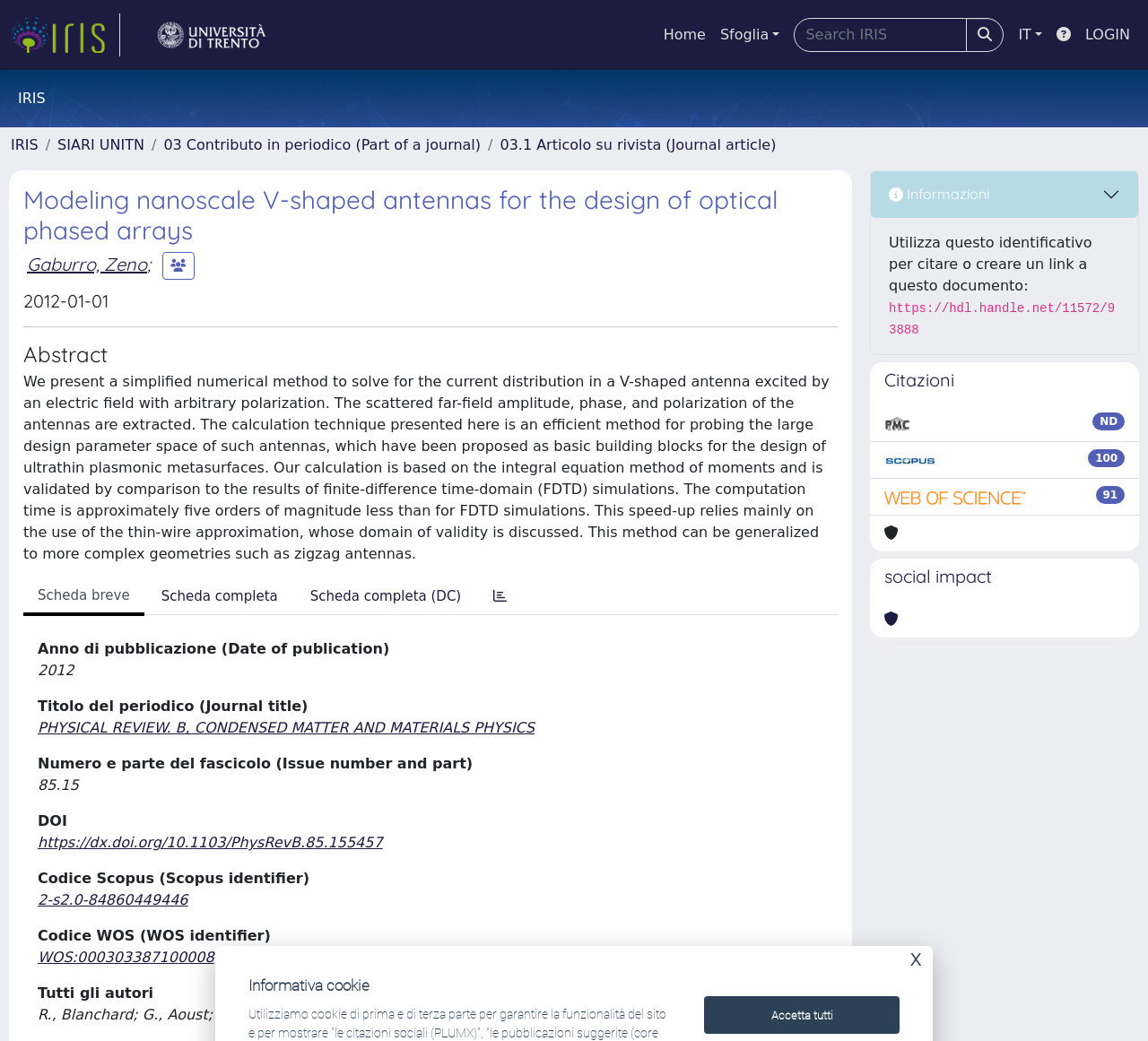What is the publication date of the article?
Please give a detailed and thorough answer to the question, covering all relevant points.

I found the publication date of the article by looking at the StaticText element with the text '2012' which is located under the 'Anno di pubblicazione (Date of publication)' label.